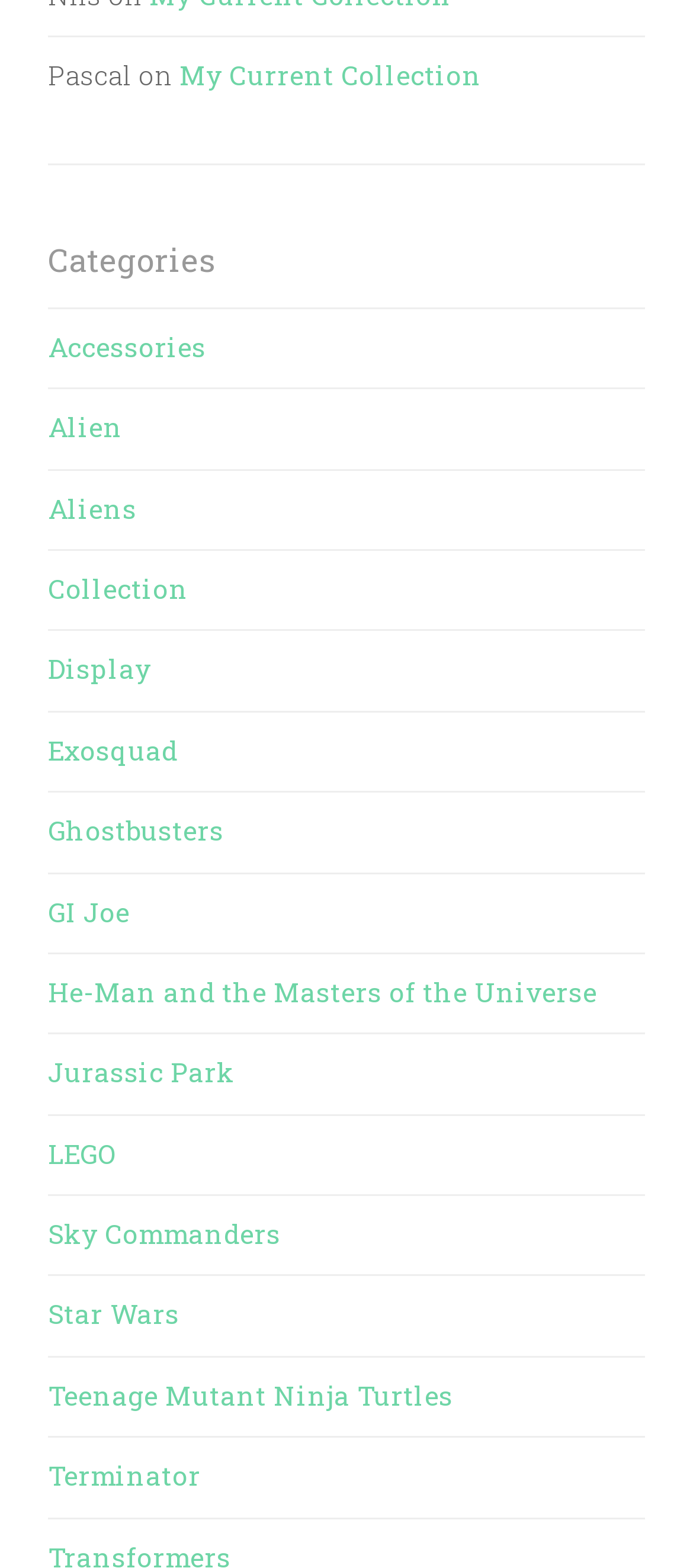Please locate the bounding box coordinates of the element's region that needs to be clicked to follow the instruction: "go to Star Wars". The bounding box coordinates should be provided as four float numbers between 0 and 1, i.e., [left, top, right, bottom].

[0.069, 0.827, 0.259, 0.849]